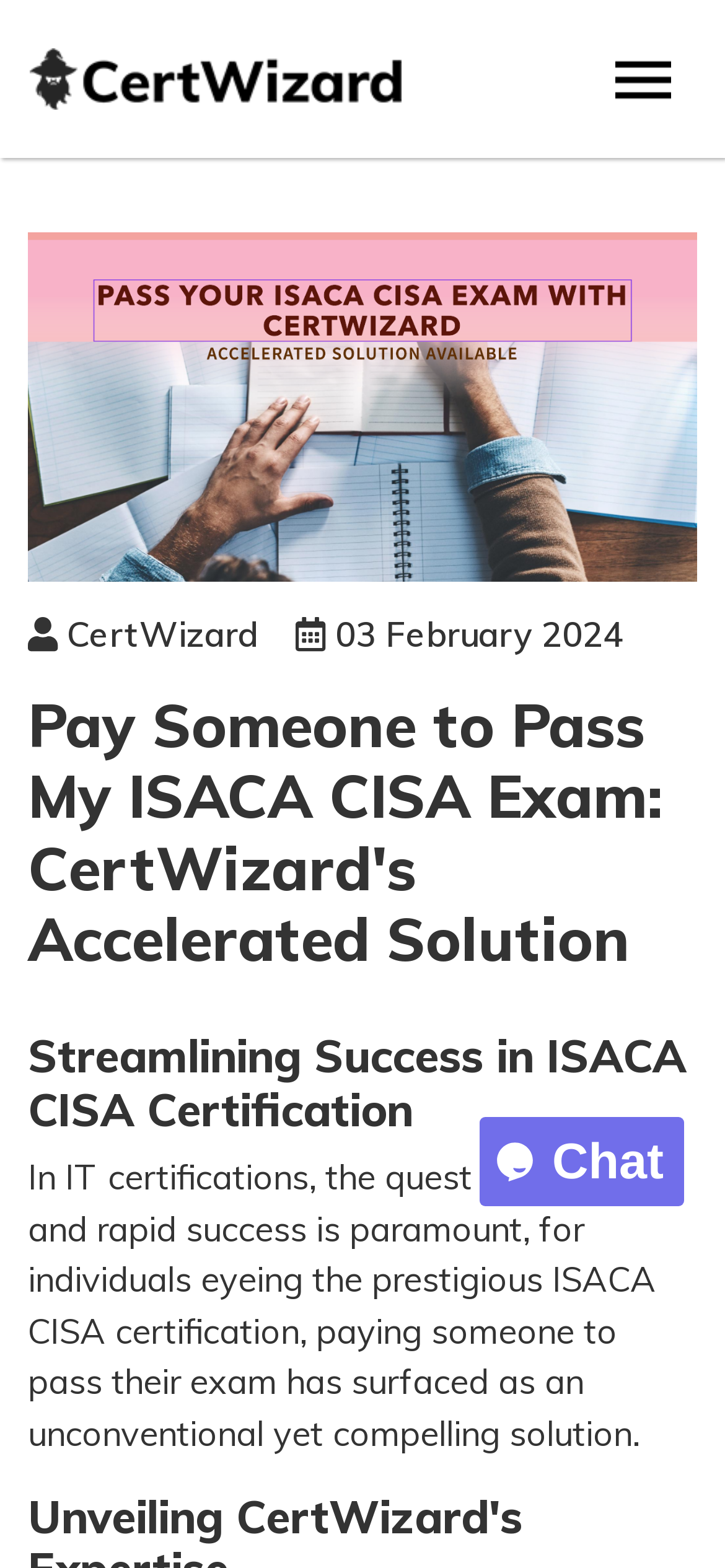Please provide a brief answer to the following inquiry using a single word or phrase:
What is the date mentioned on the webpage?

03 February 2024